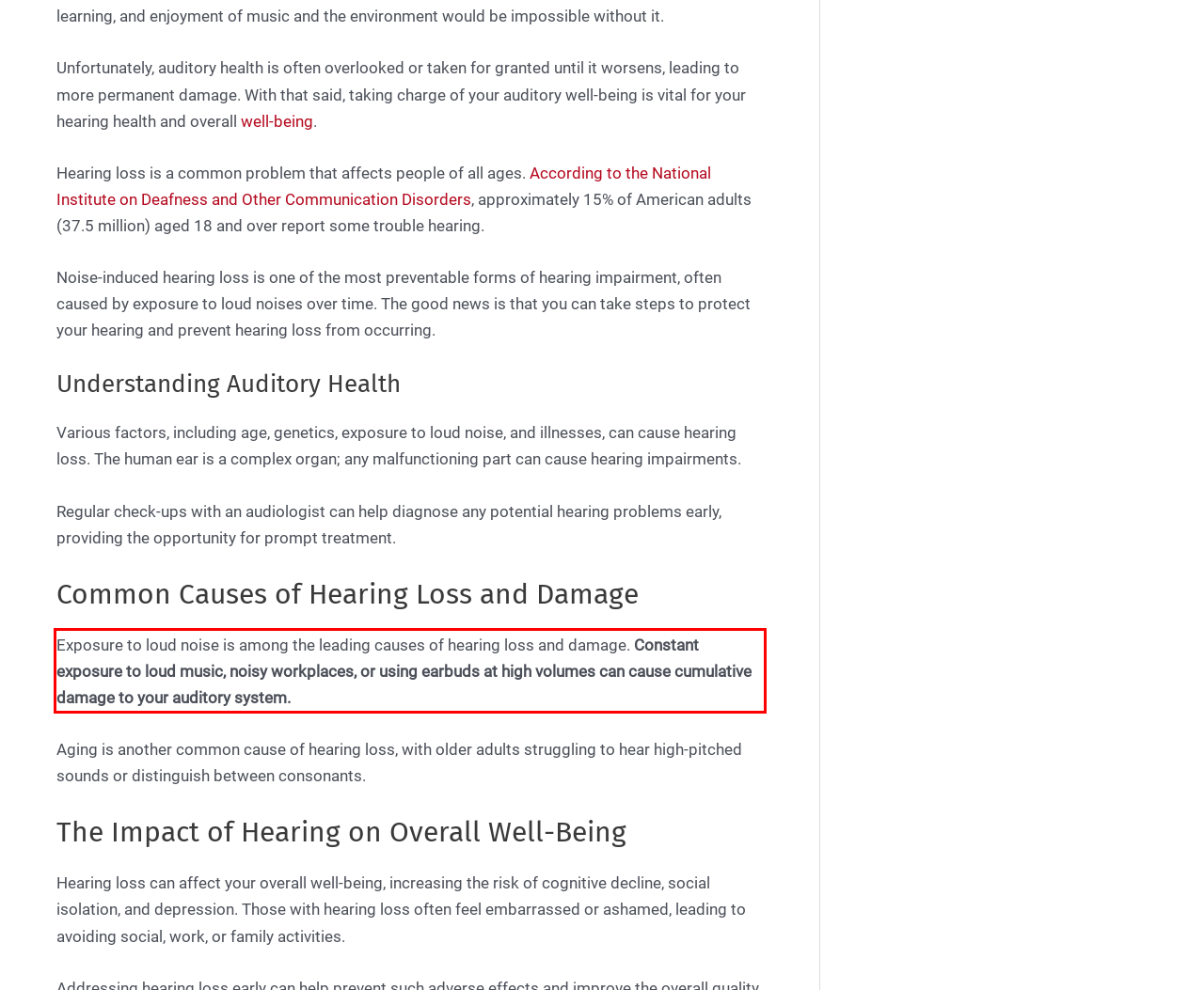In the screenshot of the webpage, find the red bounding box and perform OCR to obtain the text content restricted within this red bounding box.

Exposure to loud noise is among the leading causes of hearing loss and damage. Constant exposure to loud music, noisy workplaces, or using earbuds at high volumes can cause cumulative damage to your auditory system.